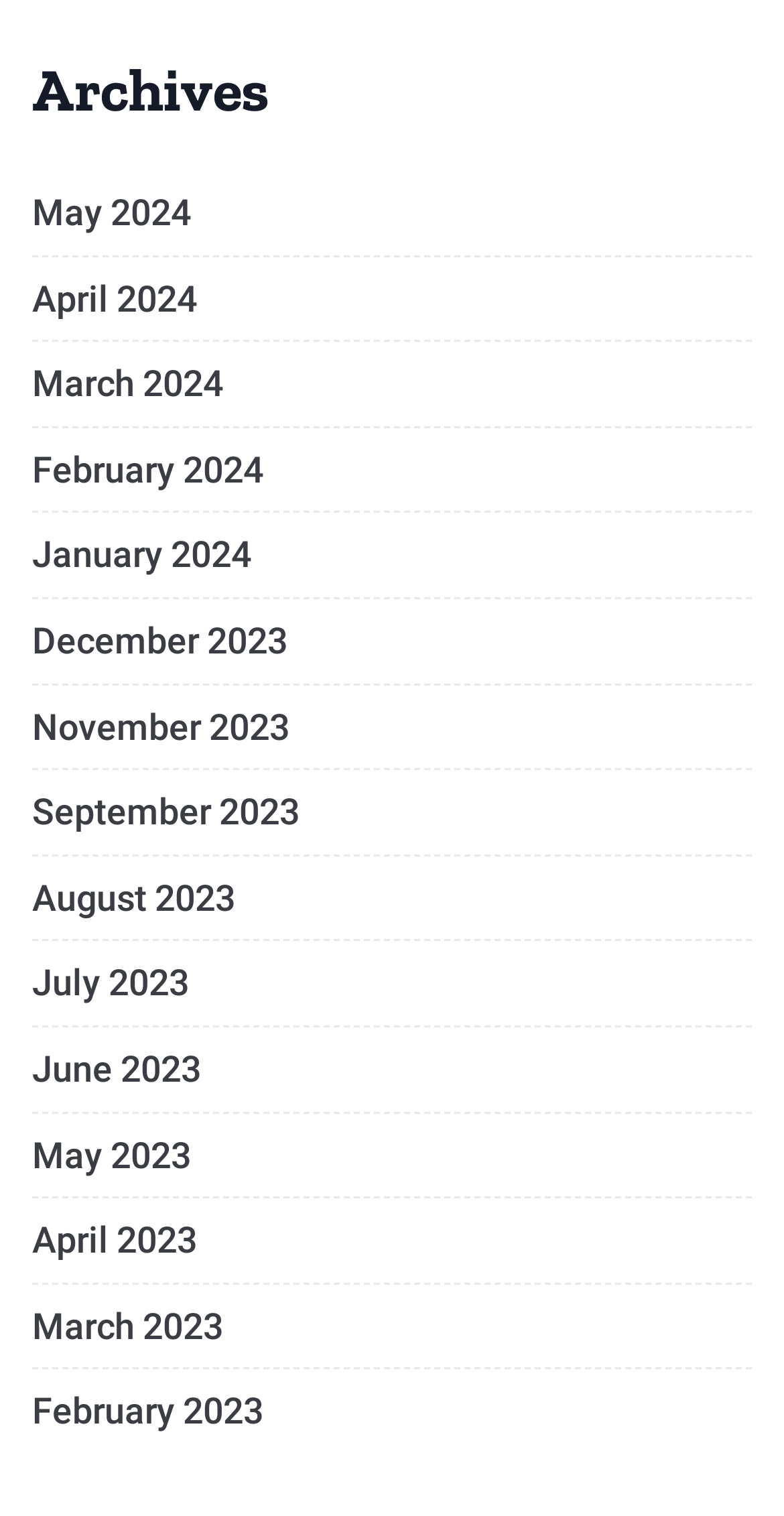How many months are listed in 2024?
Based on the image, provide your answer in one word or phrase.

5